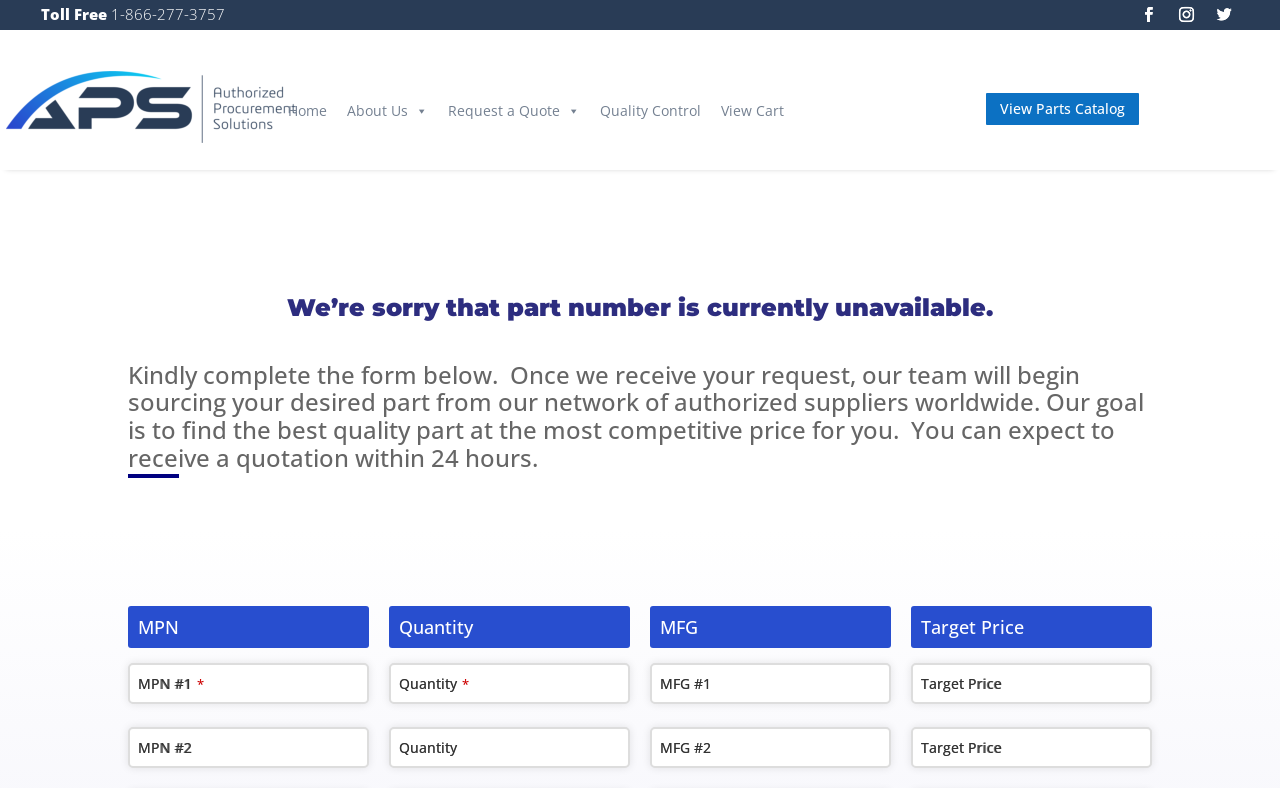Please specify the bounding box coordinates of the element that should be clicked to execute the given instruction: 'Enter the MPN number'. Ensure the coordinates are four float numbers between 0 and 1, expressed as [left, top, right, bottom].

[0.1, 0.842, 0.288, 0.894]